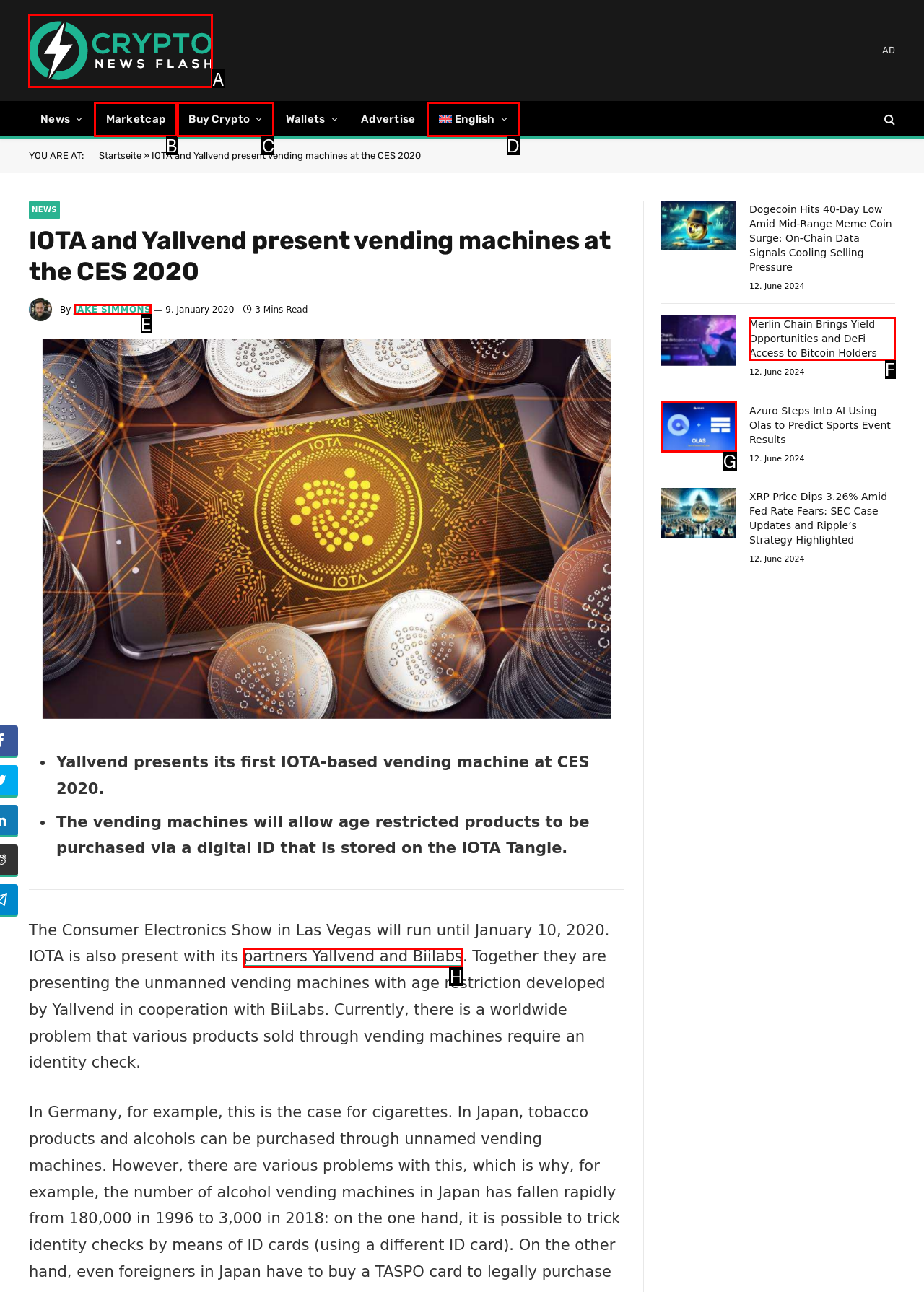Choose the UI element you need to click to carry out the task: Click on 'Crypto News Flash'.
Respond with the corresponding option's letter.

A